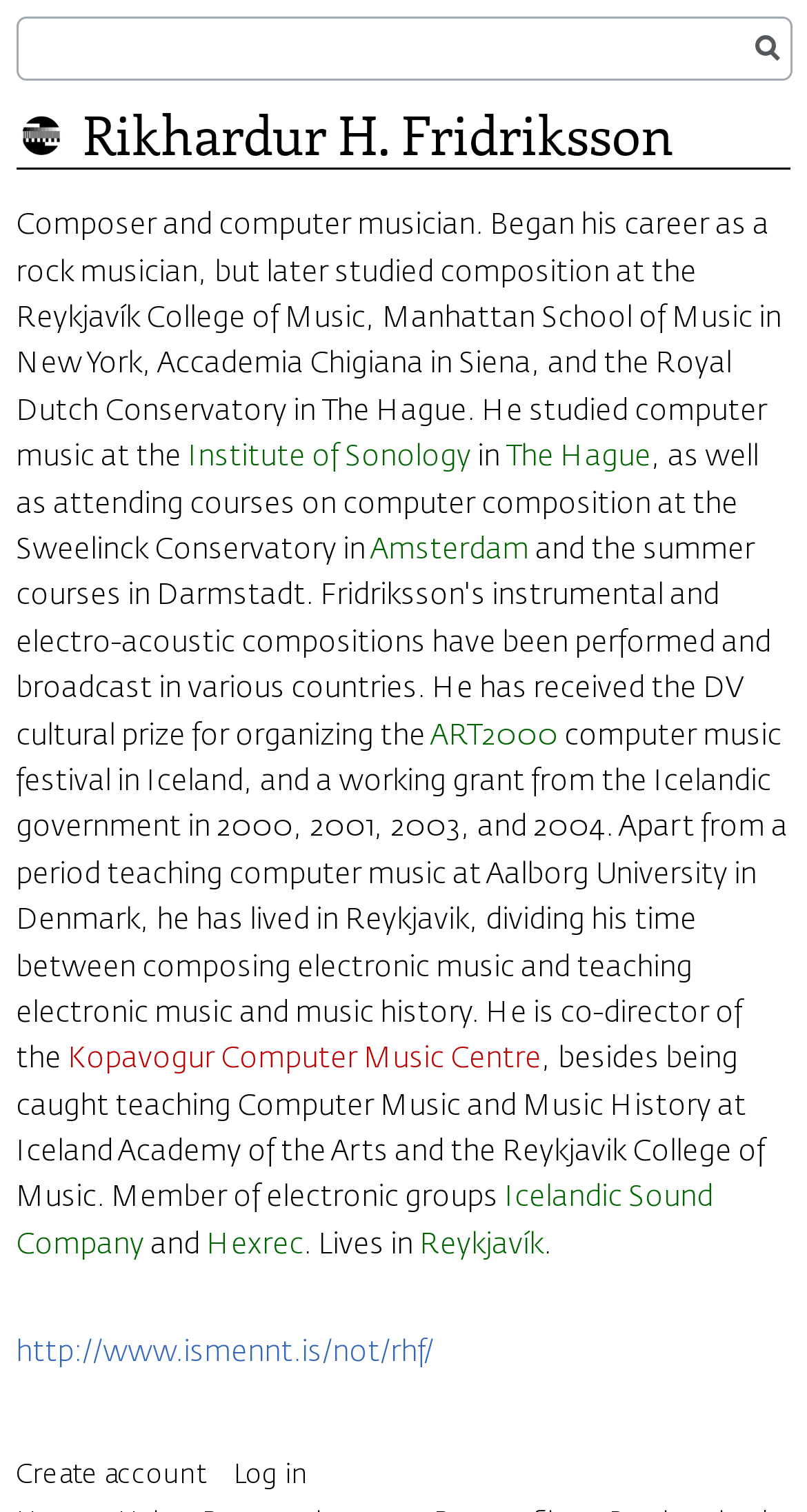From the webpage screenshot, identify the region described by The Hague. Provide the bounding box coordinates as (top-left x, top-left y, bottom-right x, bottom-right y), with each value being a floating point number between 0 and 1.

[0.628, 0.293, 0.807, 0.312]